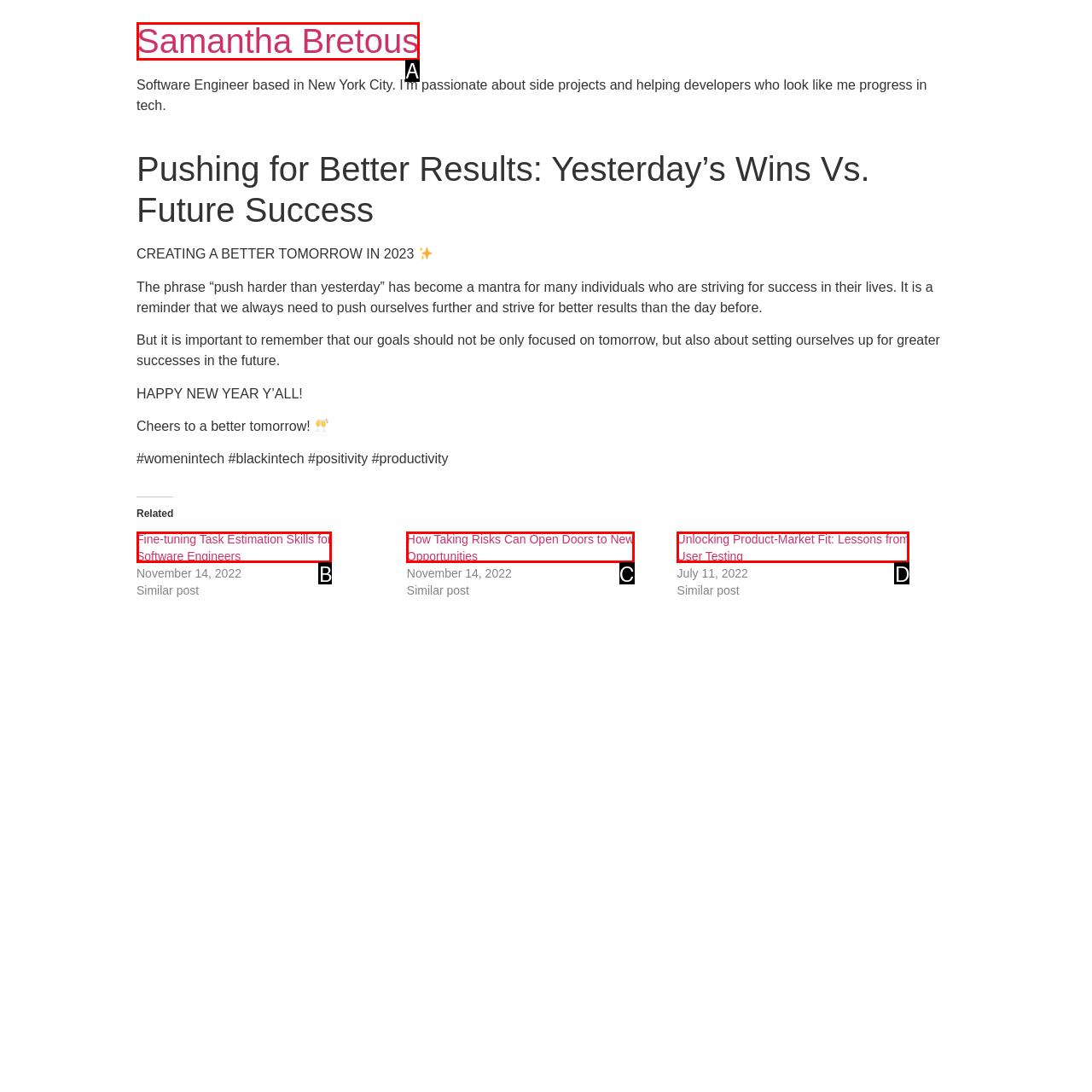Determine the HTML element that best matches this description: Samantha Bretous from the given choices. Respond with the corresponding letter.

A